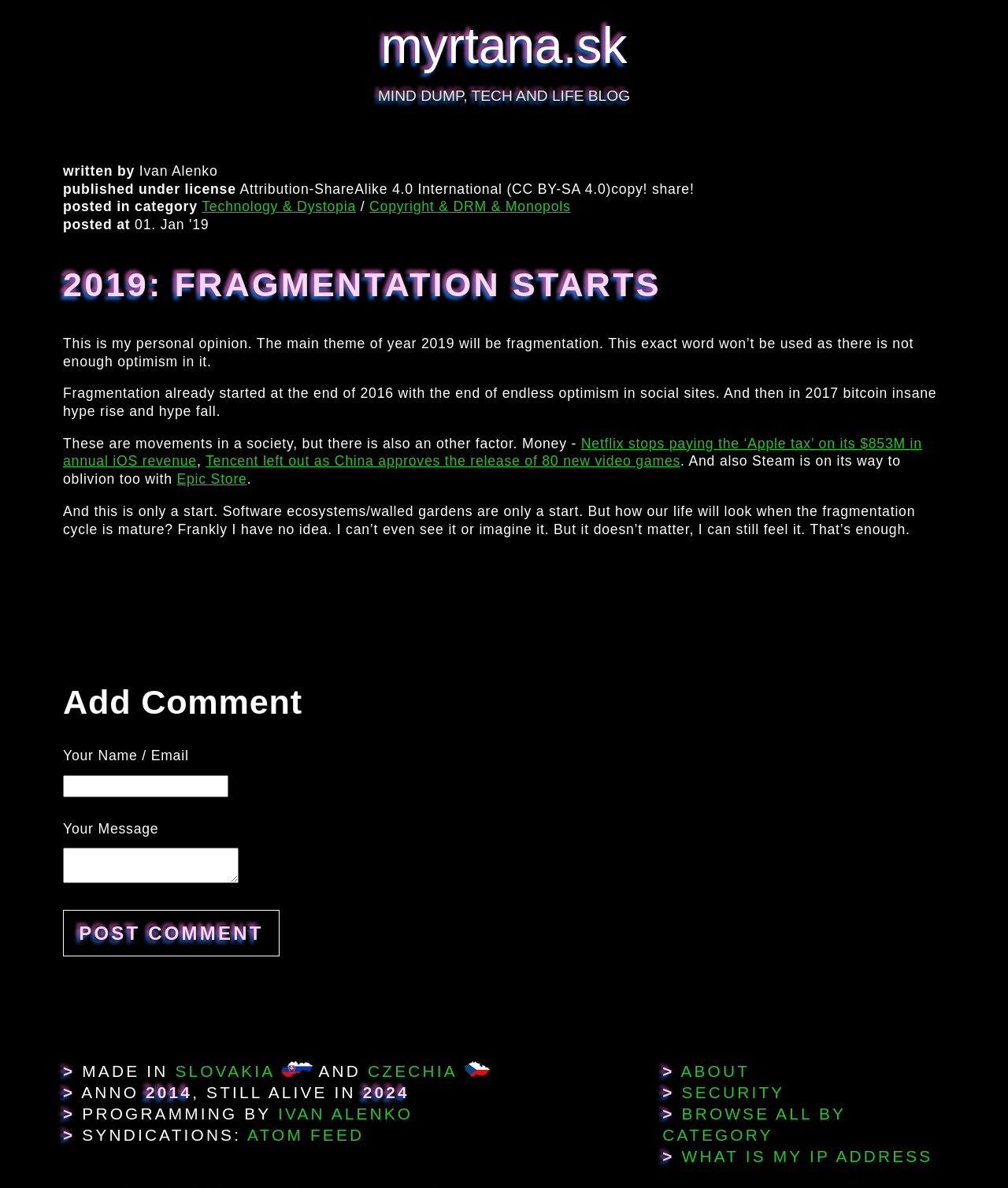Provide your answer in one word or a succinct phrase for the question: 
What is the category of the article?

Technology & Dystopia